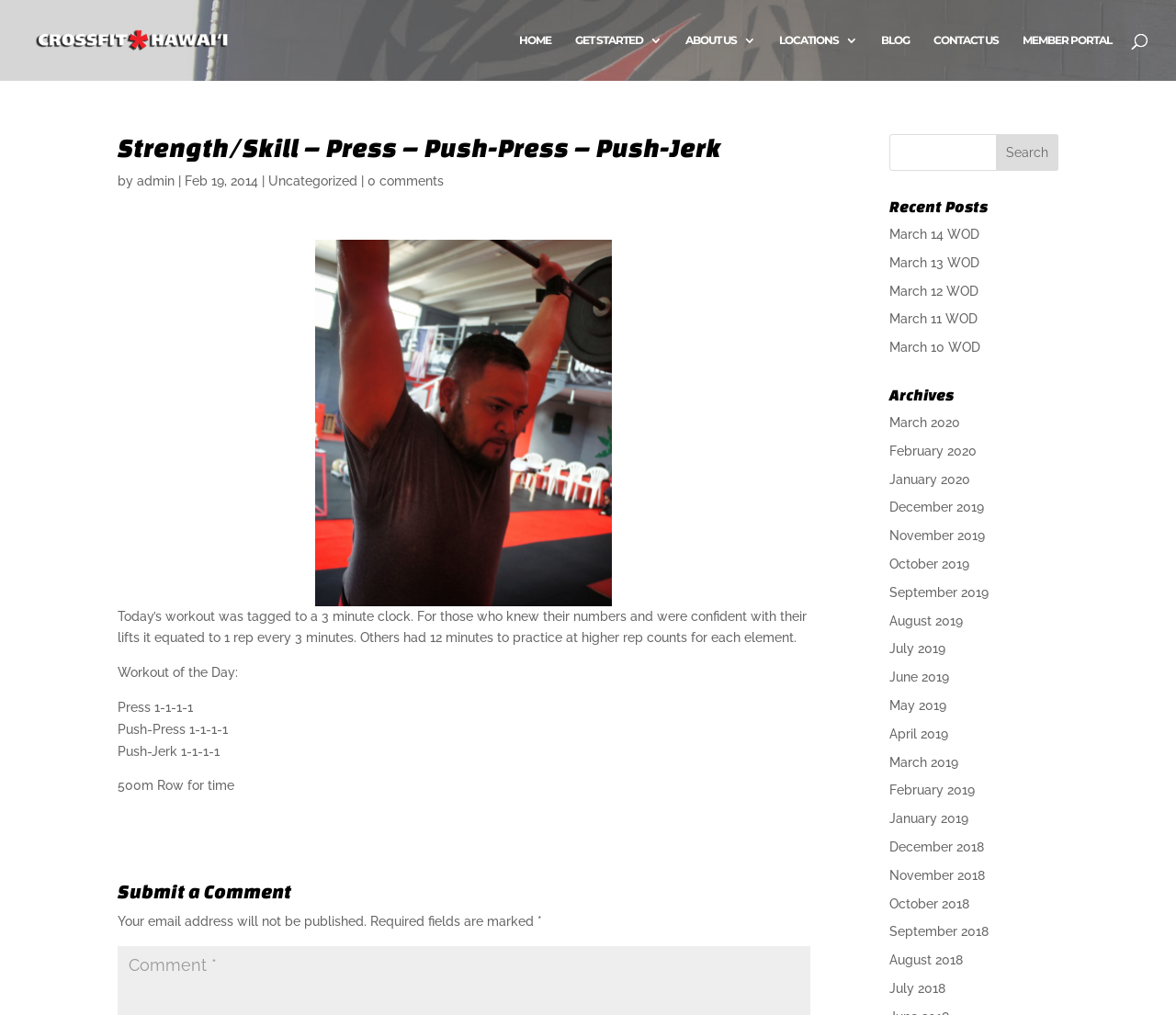Determine the bounding box coordinates for the element that should be clicked to follow this instruction: "Submit a comment". The coordinates should be given as four float numbers between 0 and 1, in the format [left, top, right, bottom].

[0.1, 0.869, 0.689, 0.898]